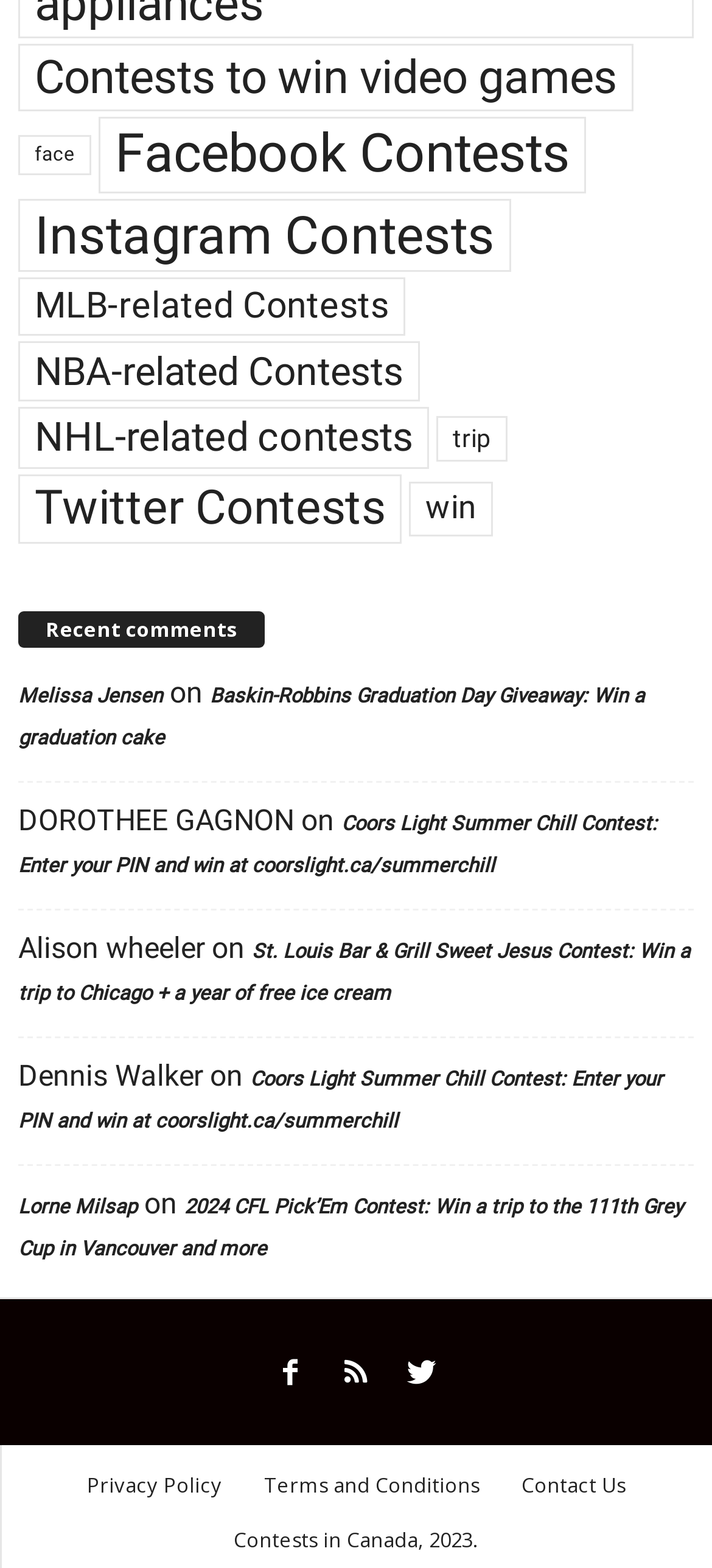What type of contests are listed on this webpage?
Could you give a comprehensive explanation in response to this question?

By analyzing the links on the webpage, I can see that there are contests related to video games, Facebook, Instagram, MLB, NBA, NHL, and more. This suggests that the webpage is listing various types of contests.